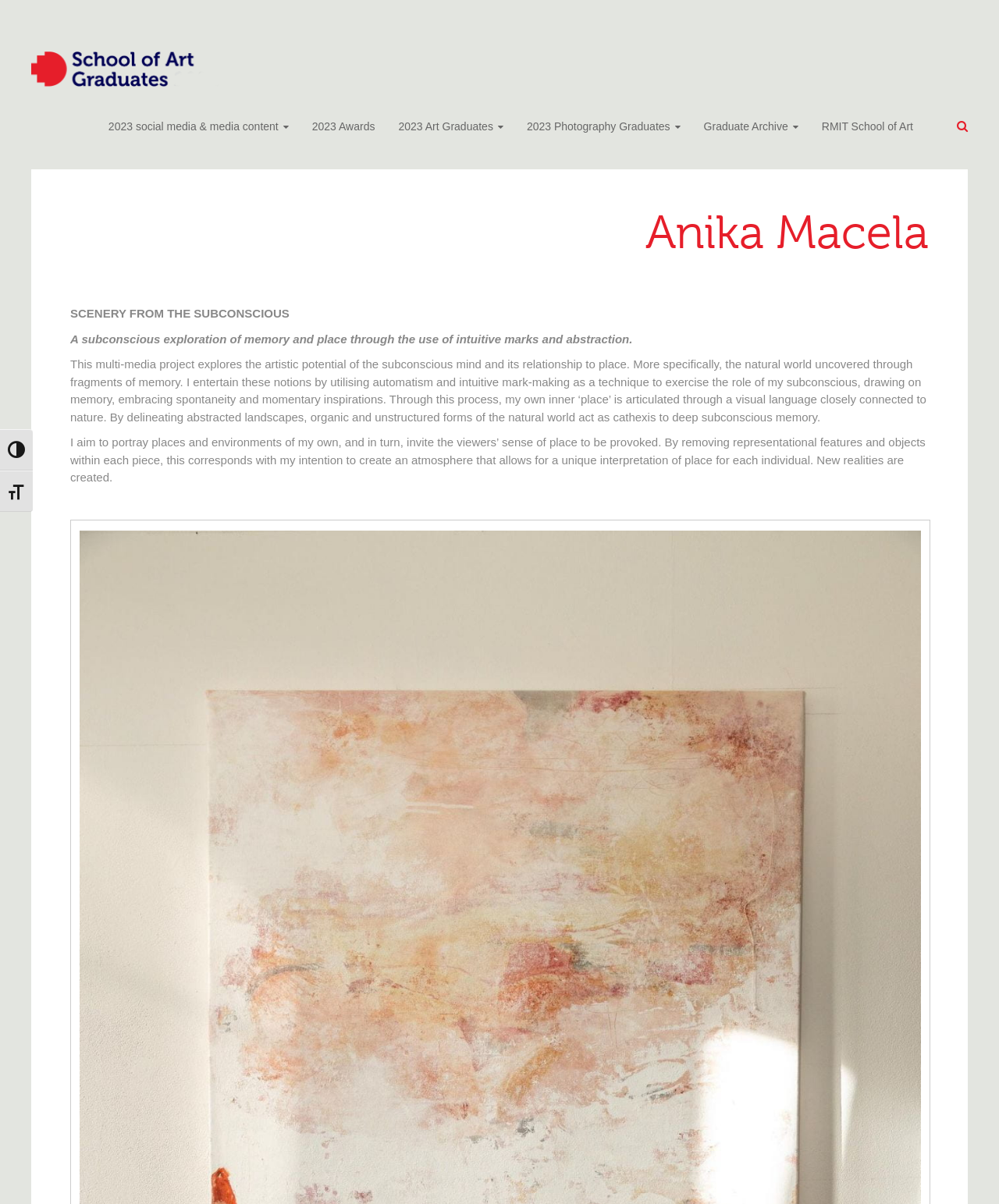What is the theme of Anika Macela's project?
Please provide a comprehensive answer based on the details in the screenshot.

The theme of Anika Macela's project can be inferred from the static text elements on the webpage, which describe her project as a 'subconscious exploration of memory and place through the use of intuitive marks and abstraction'.